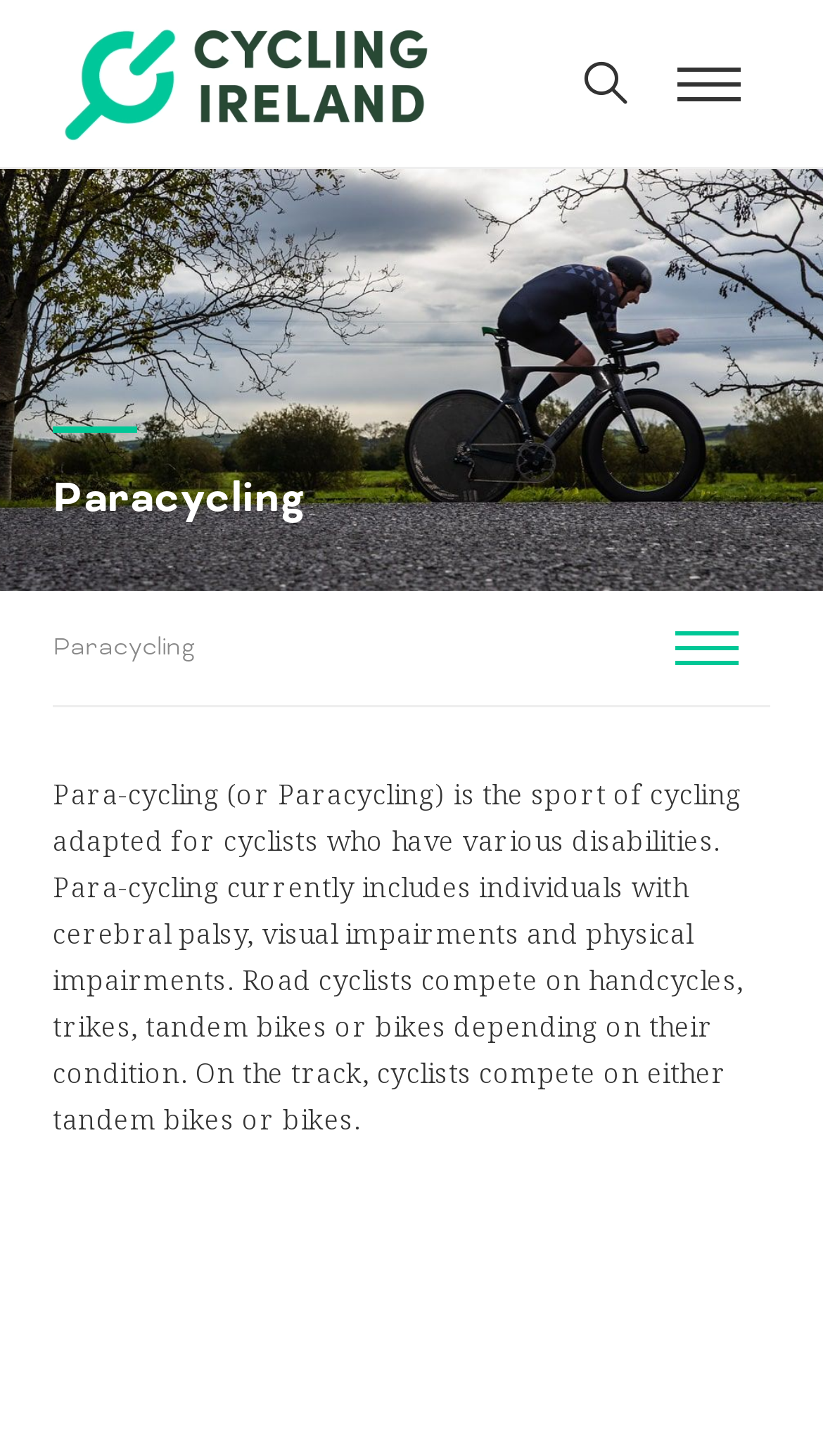What types of disabilities are included in paracycling?
Look at the image and provide a short answer using one word or a phrase.

Cerebral palsy, visual impairments, physical impairments